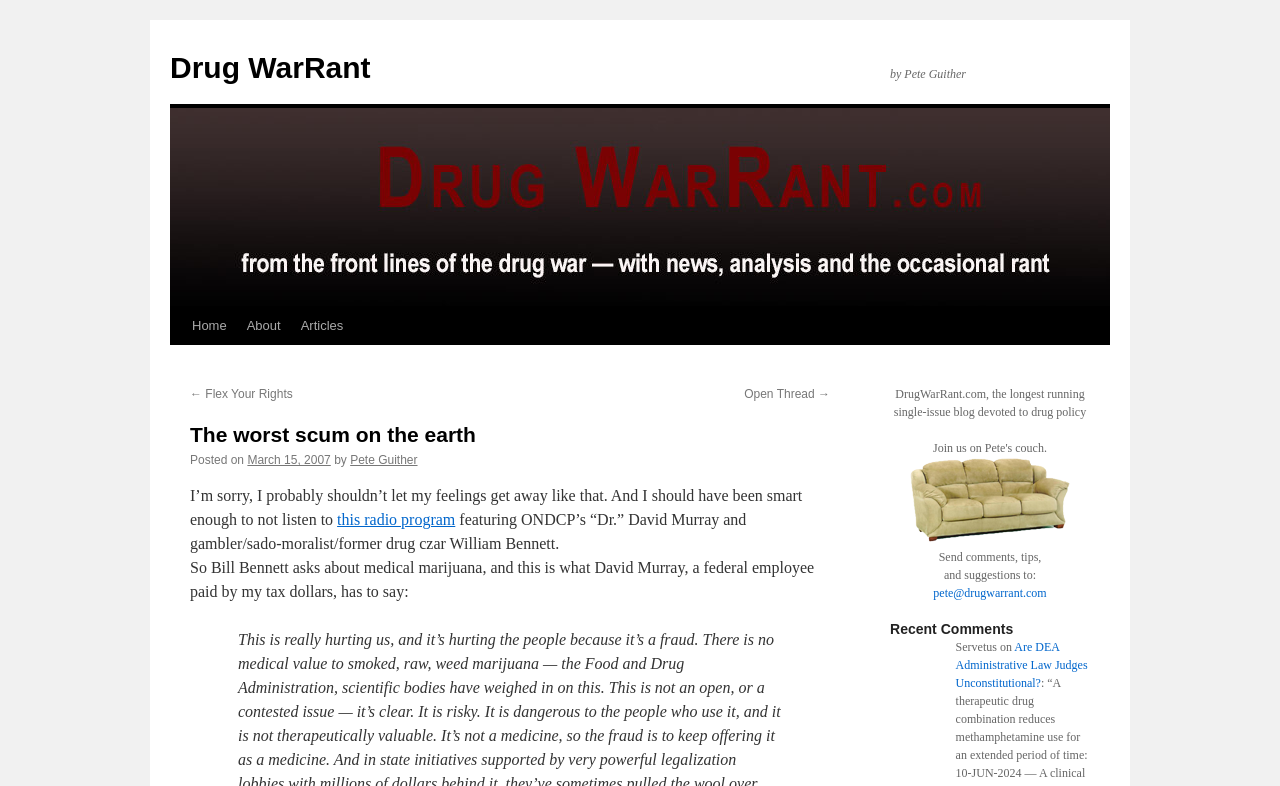Given the description of the UI element: "← Flex Your Rights", predict the bounding box coordinates in the form of [left, top, right, bottom], with each value being a float between 0 and 1.

[0.148, 0.492, 0.229, 0.51]